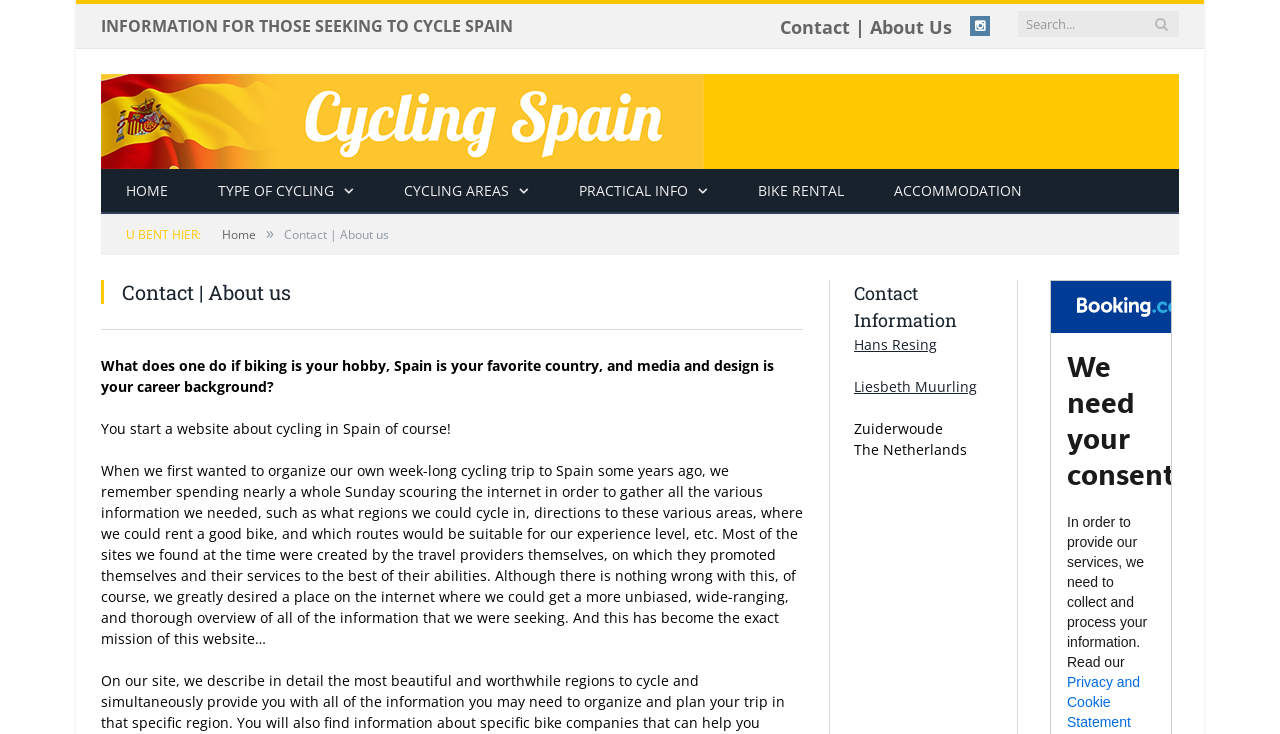Please determine the bounding box coordinates of the element's region to click in order to carry out the following instruction: "Go to the home page". The coordinates should be four float numbers between 0 and 1, i.e., [left, top, right, bottom].

[0.079, 0.23, 0.151, 0.292]